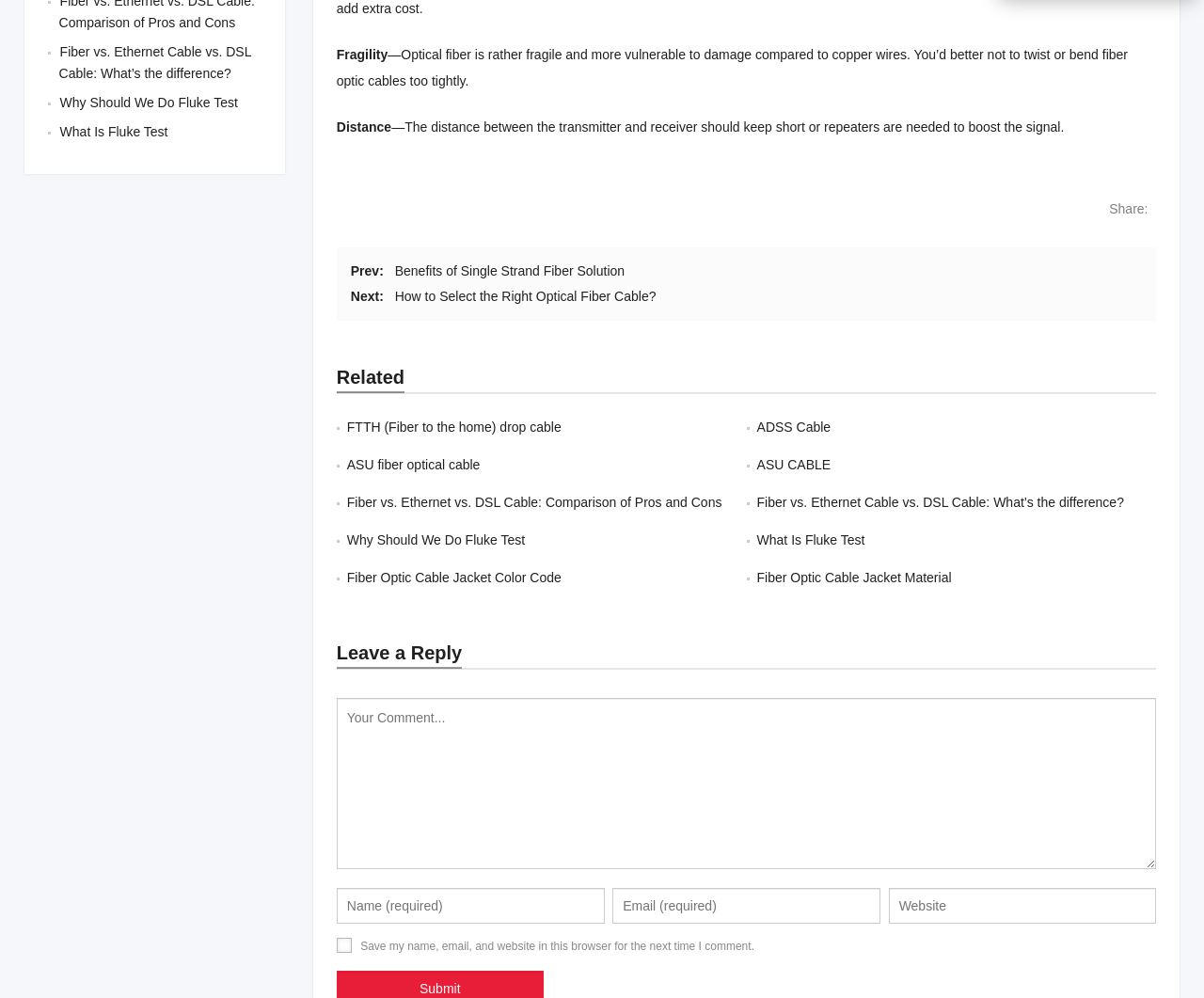What type of input is required for the 'Name' field?
Based on the visual information, provide a detailed and comprehensive answer.

The 'Name' field is marked as required, indicating that users must enter a value in this field in order to submit a comment.